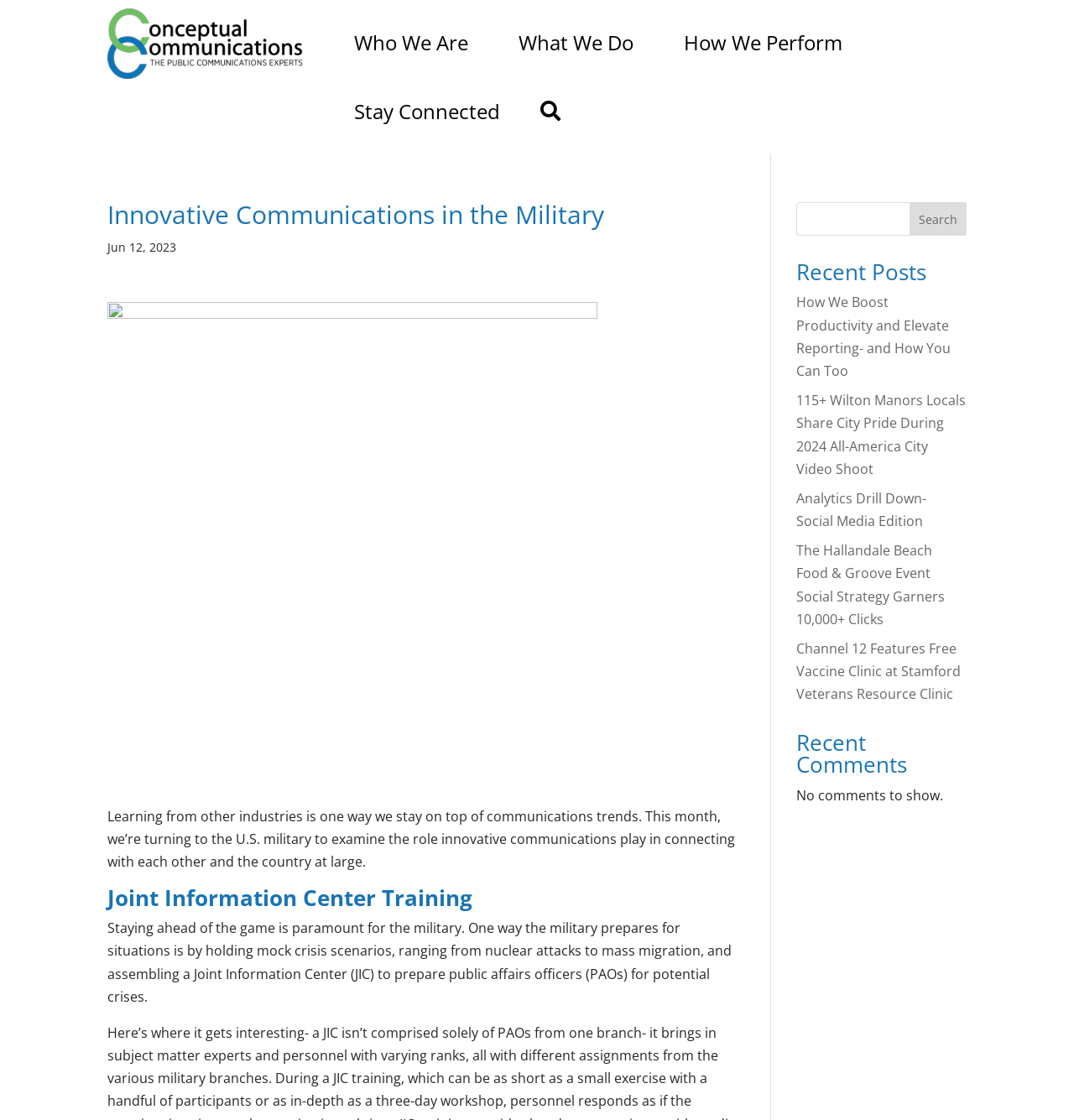What is the logo of the website?
Using the image as a reference, give a one-word or short phrase answer.

Conceptual Communications logo